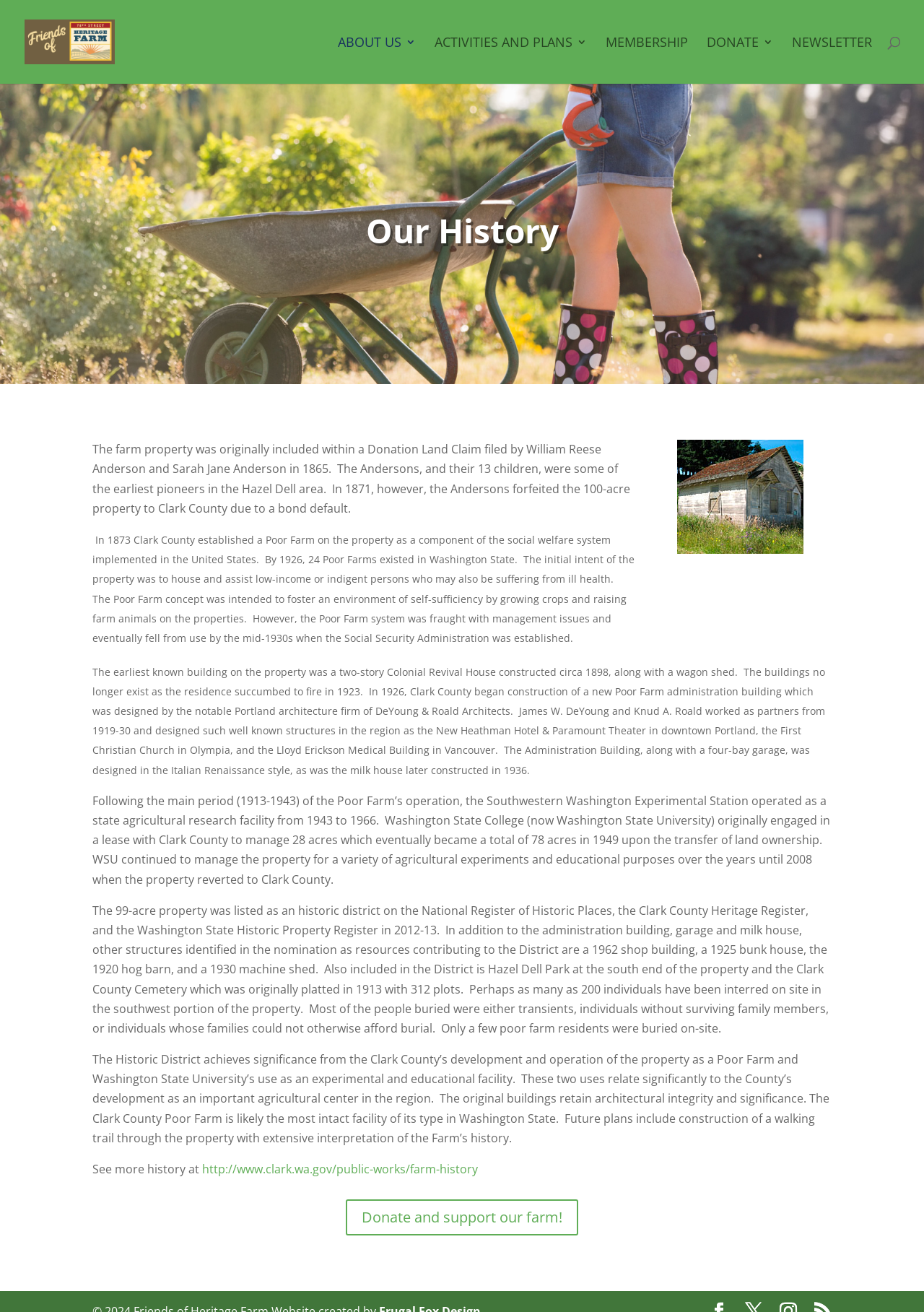Locate the coordinates of the bounding box for the clickable region that fulfills this instruction: "Visit the Clark County website for more farm history".

[0.219, 0.885, 0.517, 0.897]